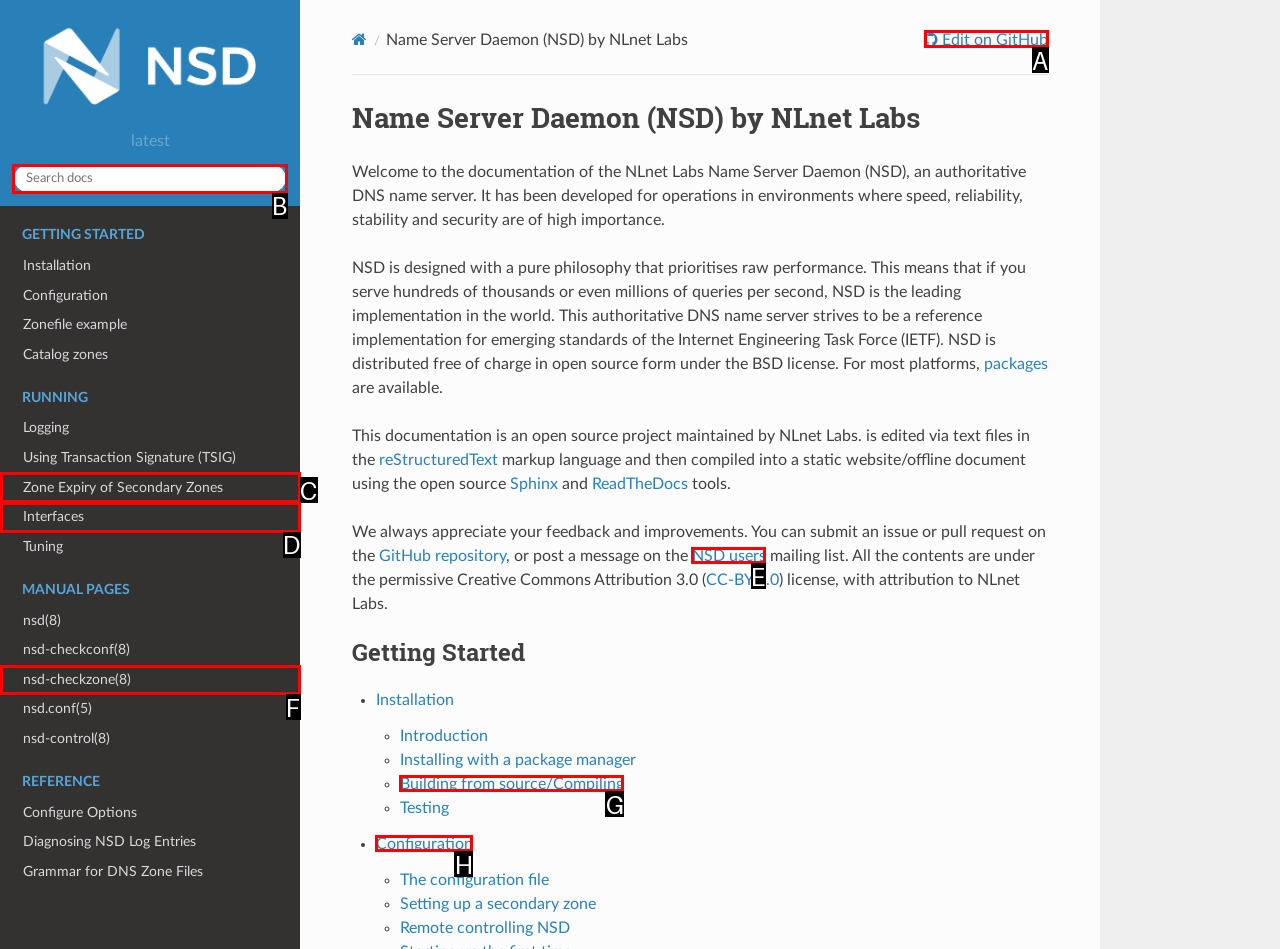Tell me which one HTML element I should click to complete this task: View the NSD users mailing list Answer with the option's letter from the given choices directly.

E